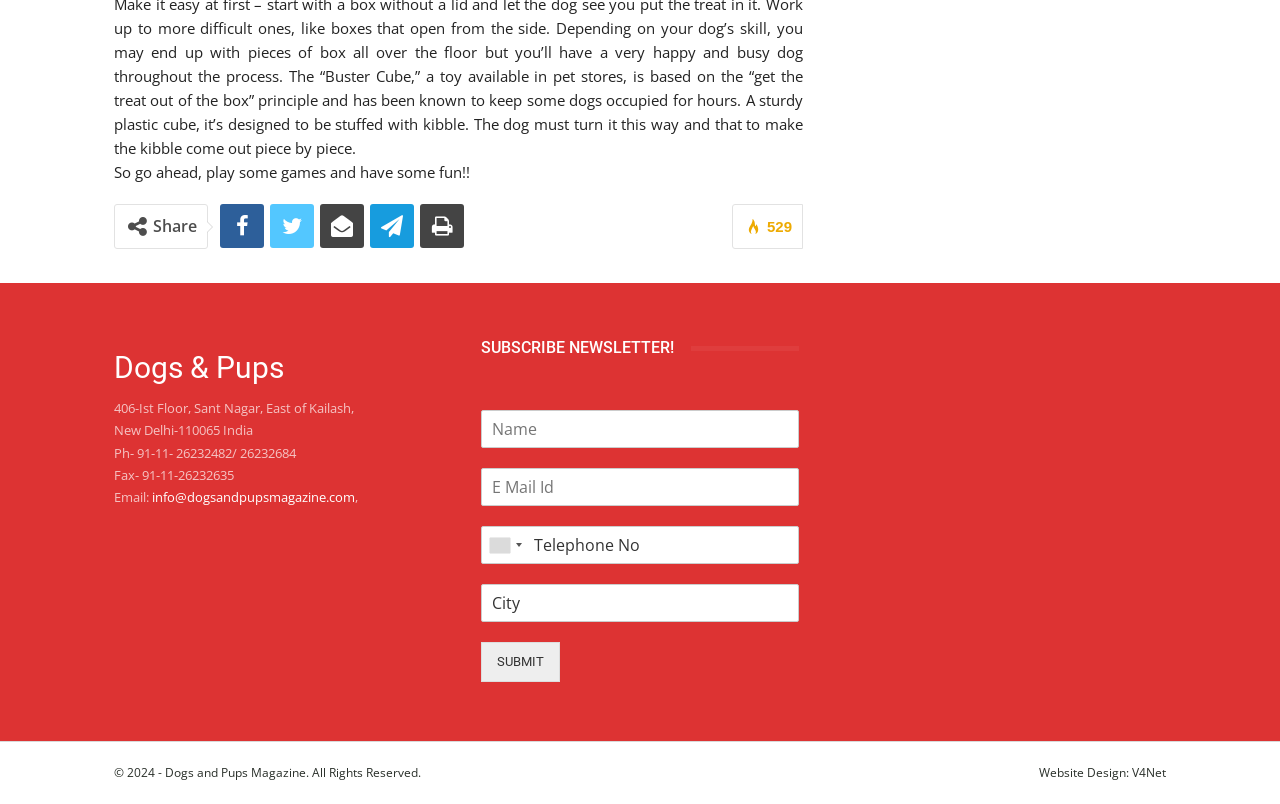Find the bounding box of the web element that fits this description: "info@dogsandpupsmagazine.com".

[0.119, 0.607, 0.277, 0.629]